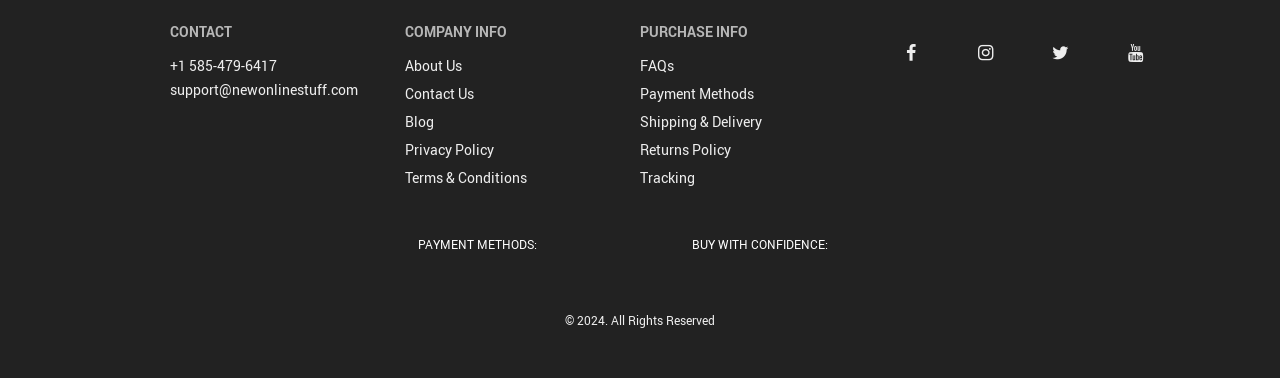What is the phone number for contact?
Ensure your answer is thorough and detailed.

The phone number for contact can be found in the 'CONTACT' section, which is located at the top left of the webpage. It is a link element with the text '+1 585-479-6417'.